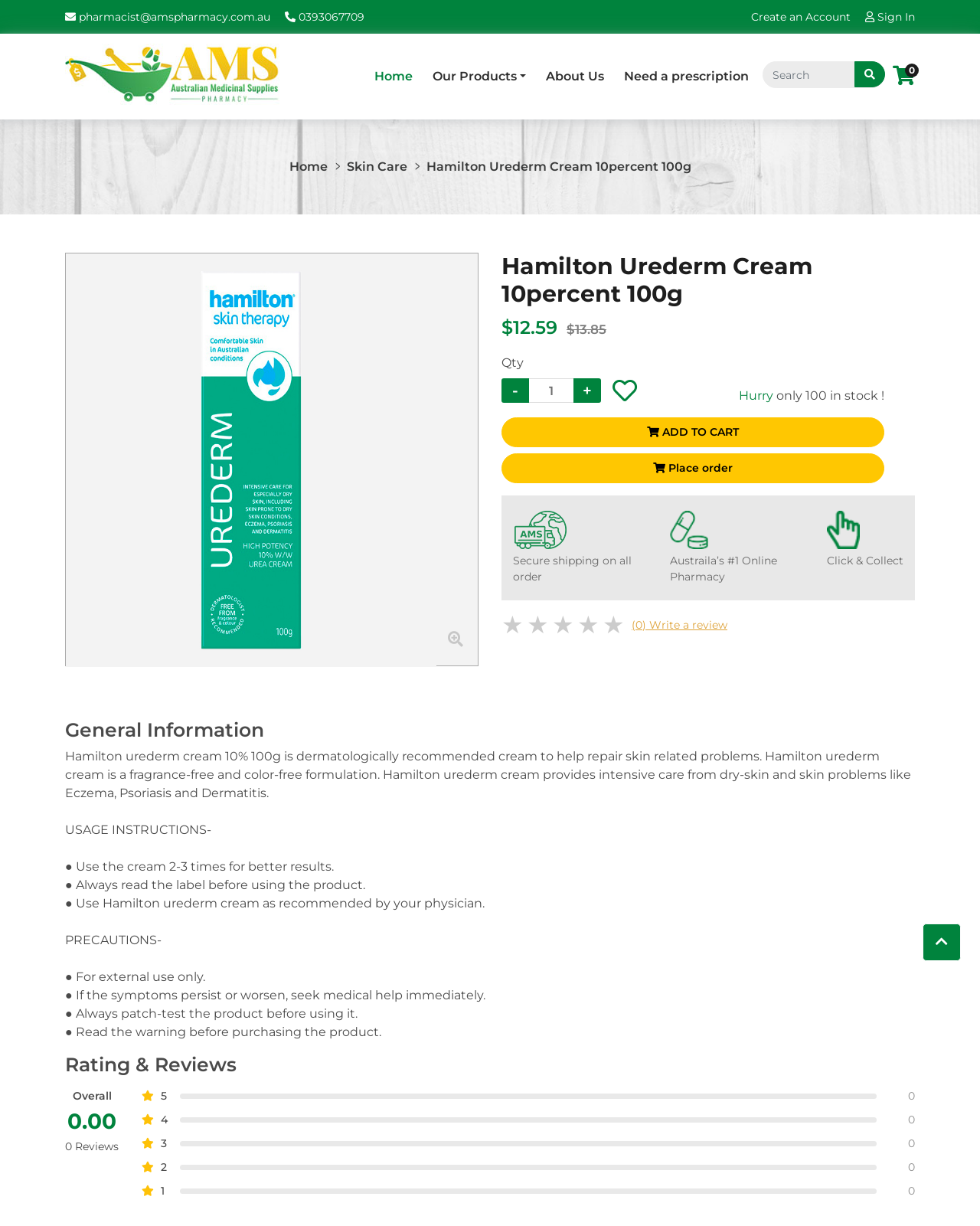What is the rating of the cream?
Using the details shown in the screenshot, provide a comprehensive answer to the question.

The rating of the cream is displayed on the webpage as '0.00' out of 5. It is mentioned in the 'Rating & Reviews' section.